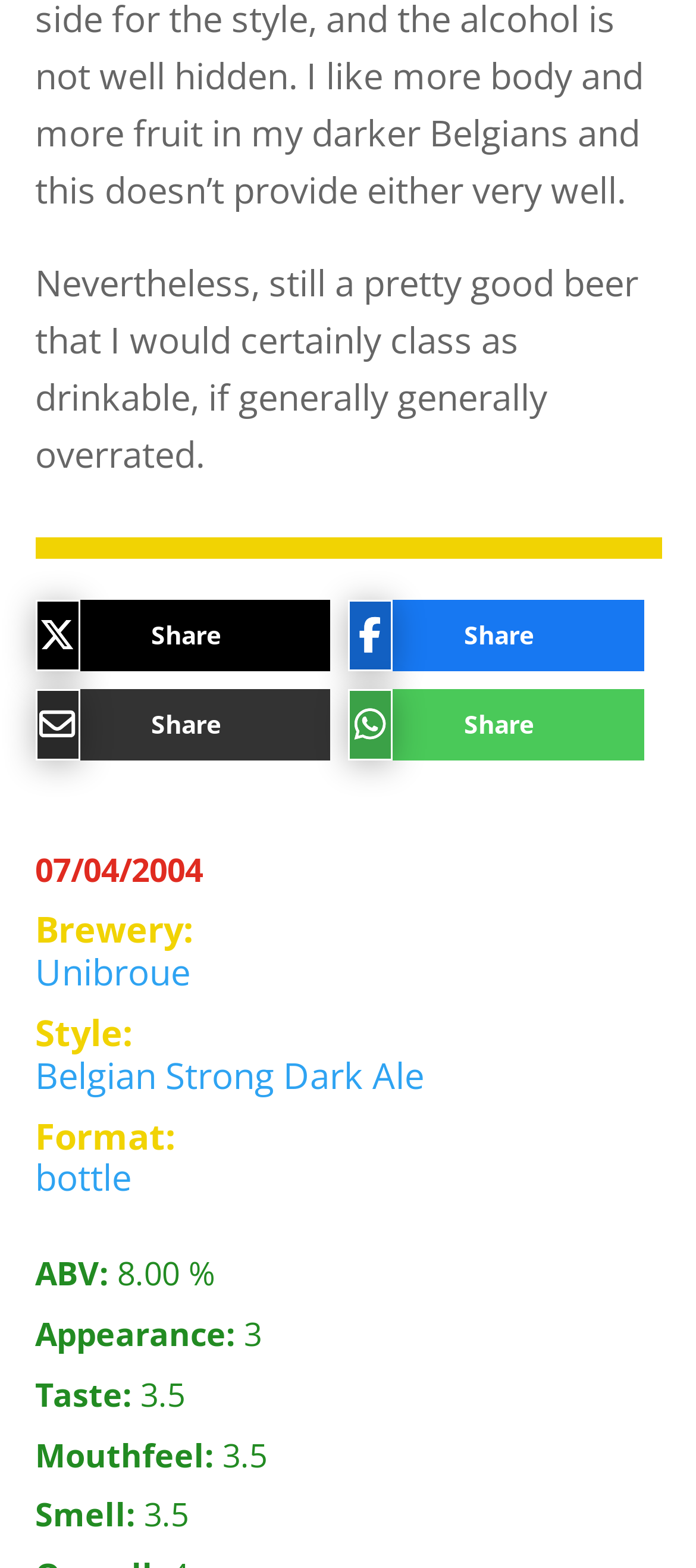What is the format of the beer?
Please give a well-detailed answer to the question.

I found the format information by looking at the 'Format:' label, which is followed by a link 'bottle', indicating that the format of the beer is a bottle.